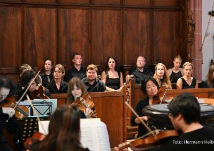Use the information in the screenshot to answer the question comprehensively: What type of instruments are in the foreground?

The caption specifically mentions that the musicians in the foreground are performing with a focus on string instruments.